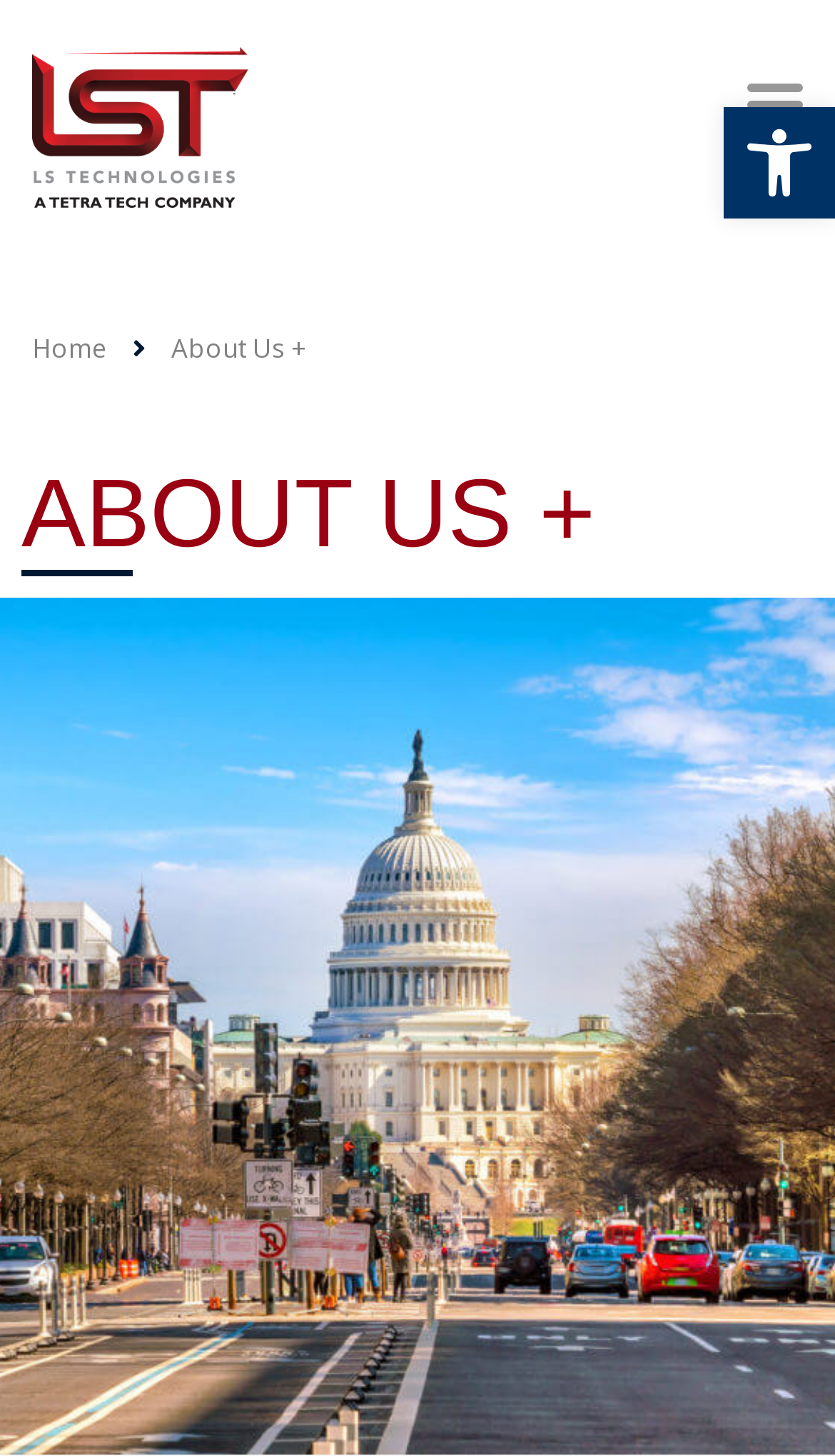Based on the element description "Open toolbar Accessibility Tools", predict the bounding box coordinates of the UI element.

[0.867, 0.074, 1.0, 0.15]